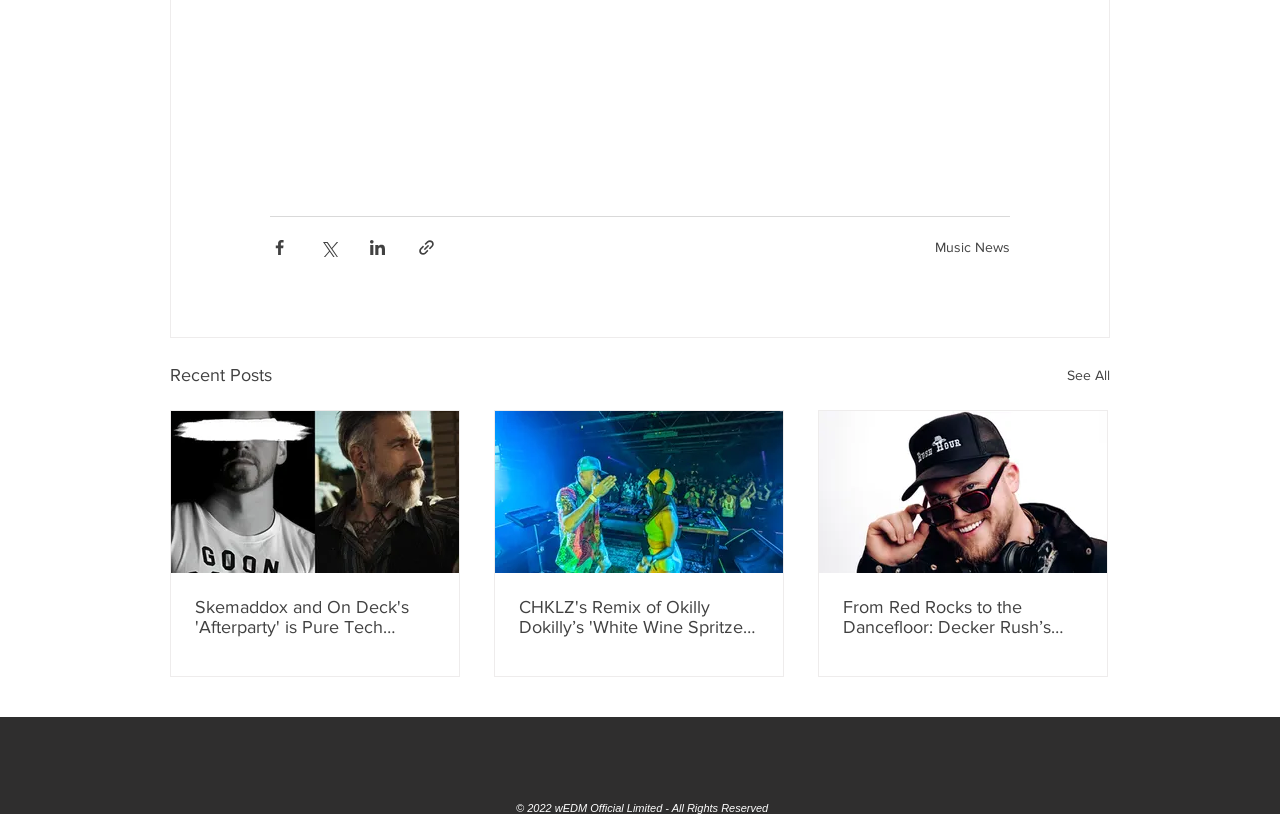Determine the bounding box coordinates of the clickable region to execute the instruction: "Read Music News". The coordinates should be four float numbers between 0 and 1, denoted as [left, top, right, bottom].

[0.73, 0.293, 0.789, 0.313]